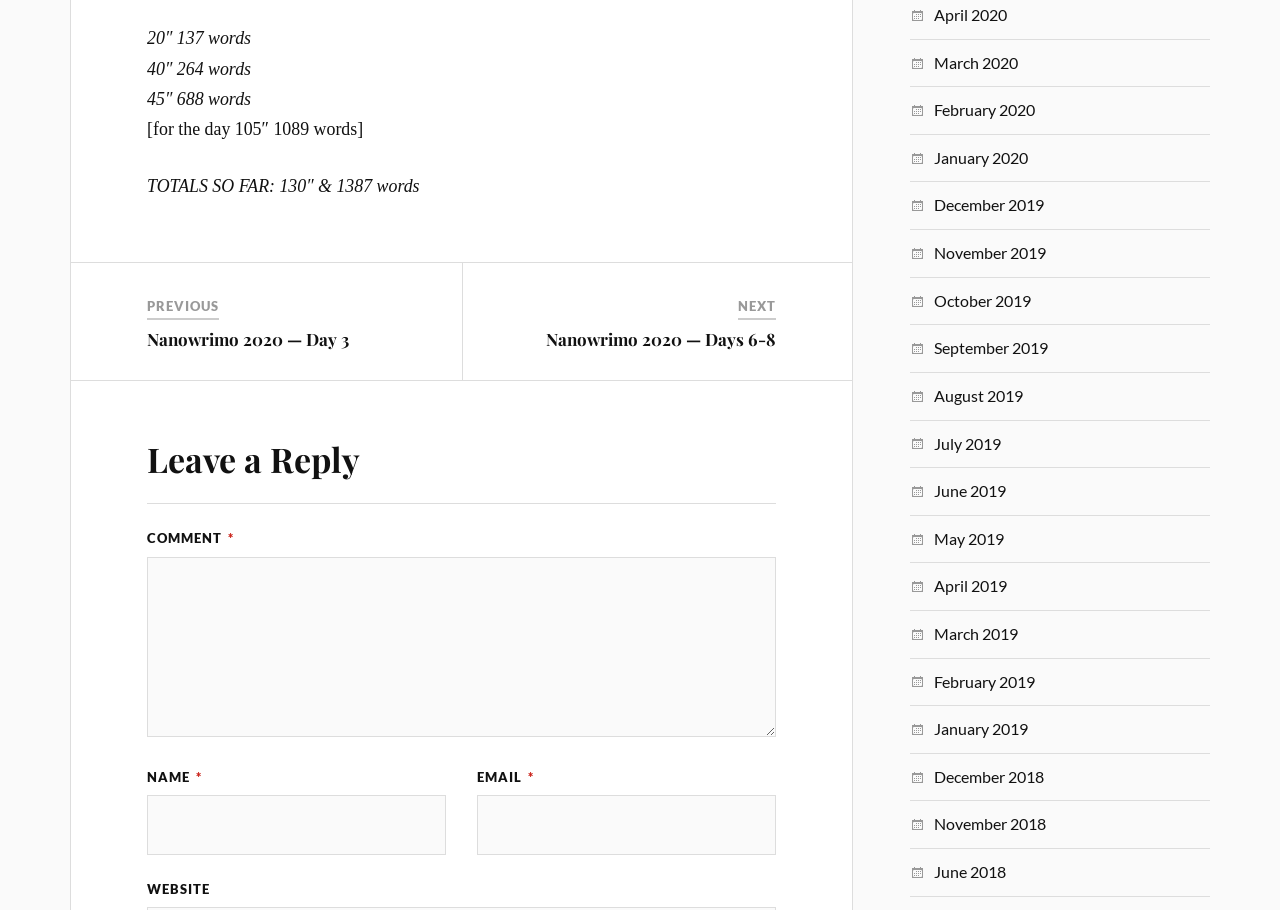Respond with a single word or short phrase to the following question: 
How many days are covered in the 'Nanowrimo 2020 — Days 6-8' link?

3 days